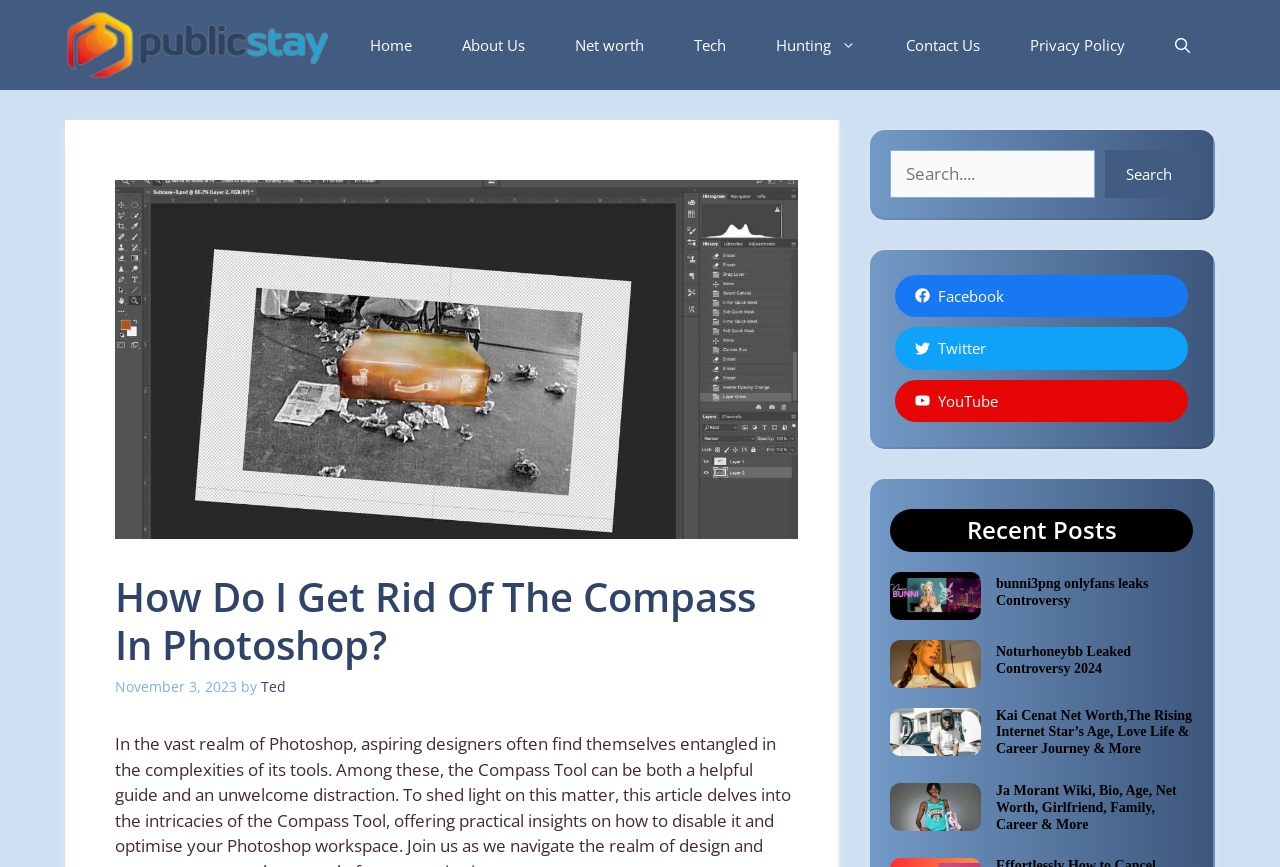Determine the bounding box coordinates of the region to click in order to accomplish the following instruction: "Click on the GWPR link". Provide the coordinates as four float numbers between 0 and 1, specifically [left, top, right, bottom].

None